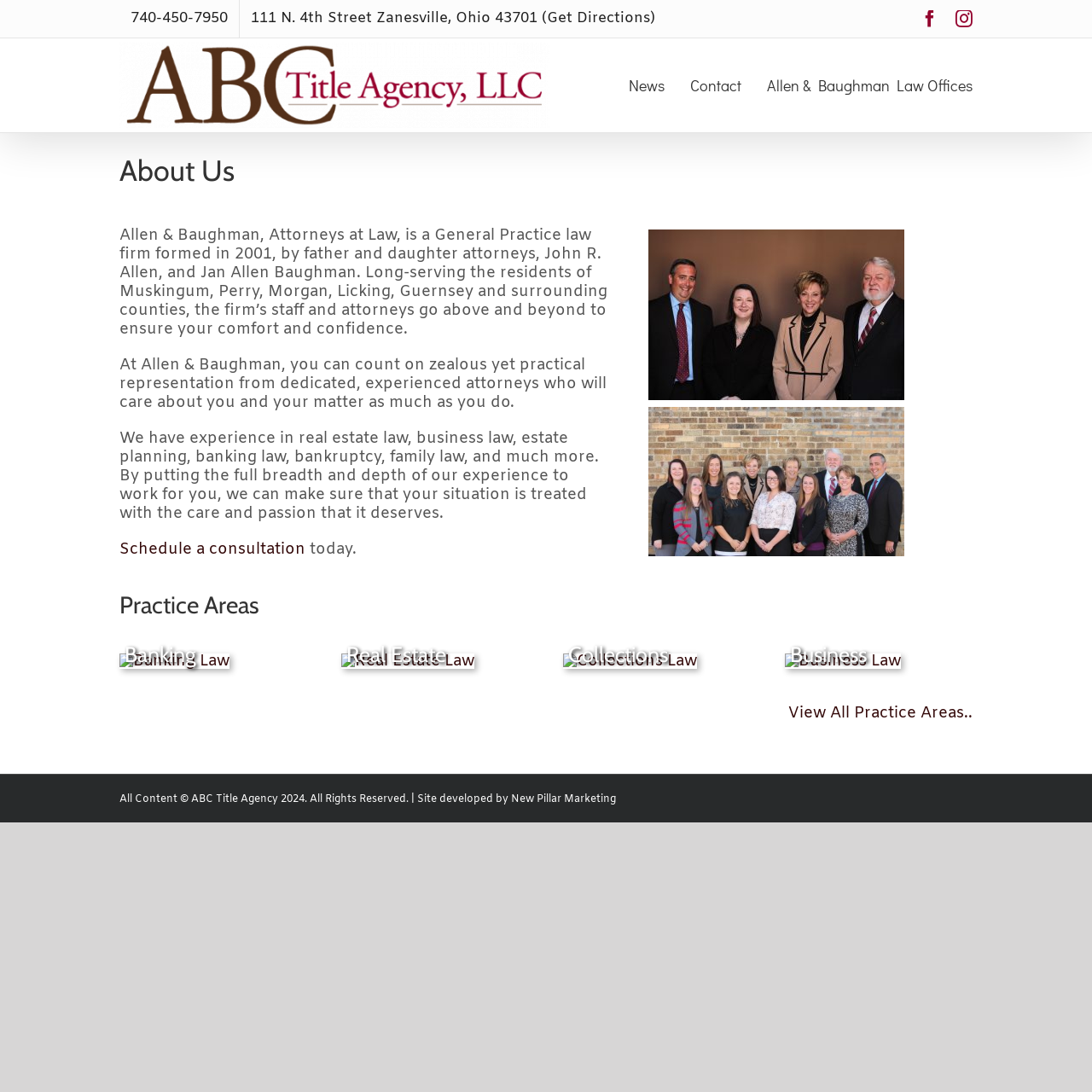Locate the bounding box of the UI element described in the following text: "Allen & Baughman Law Offices".

[0.702, 0.035, 0.891, 0.121]